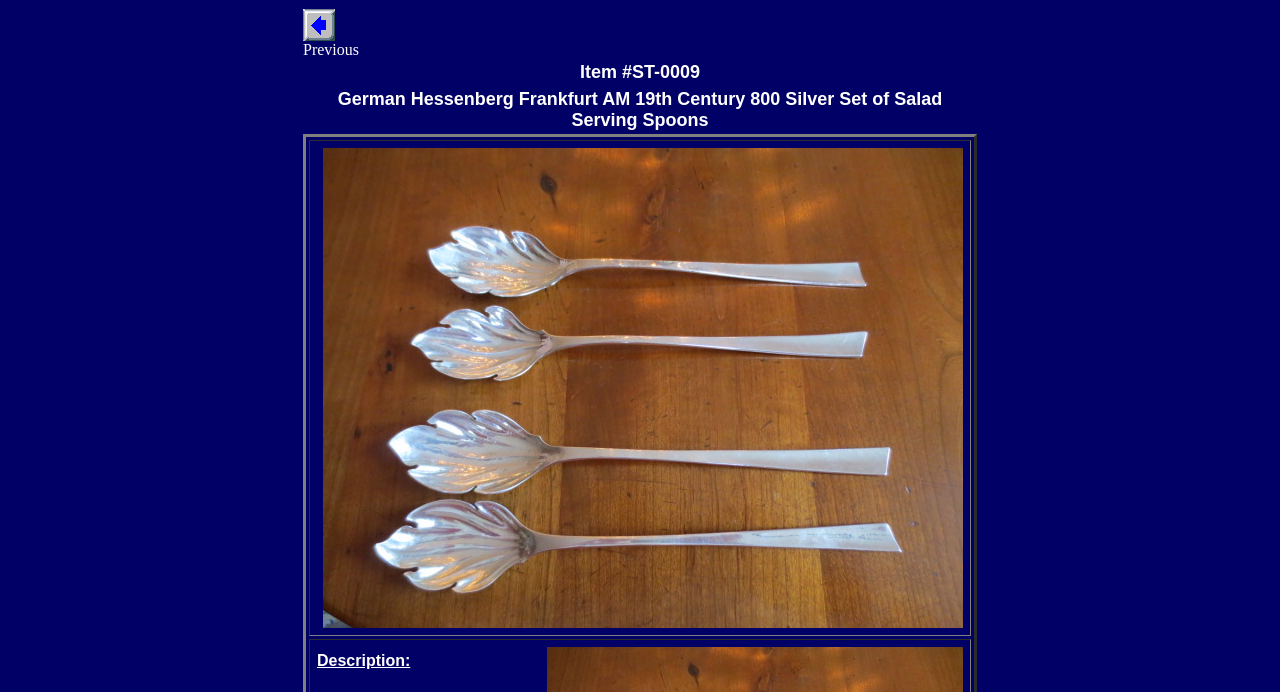What is the item number of the product?
Using the image, answer in one word or phrase.

ST-0009